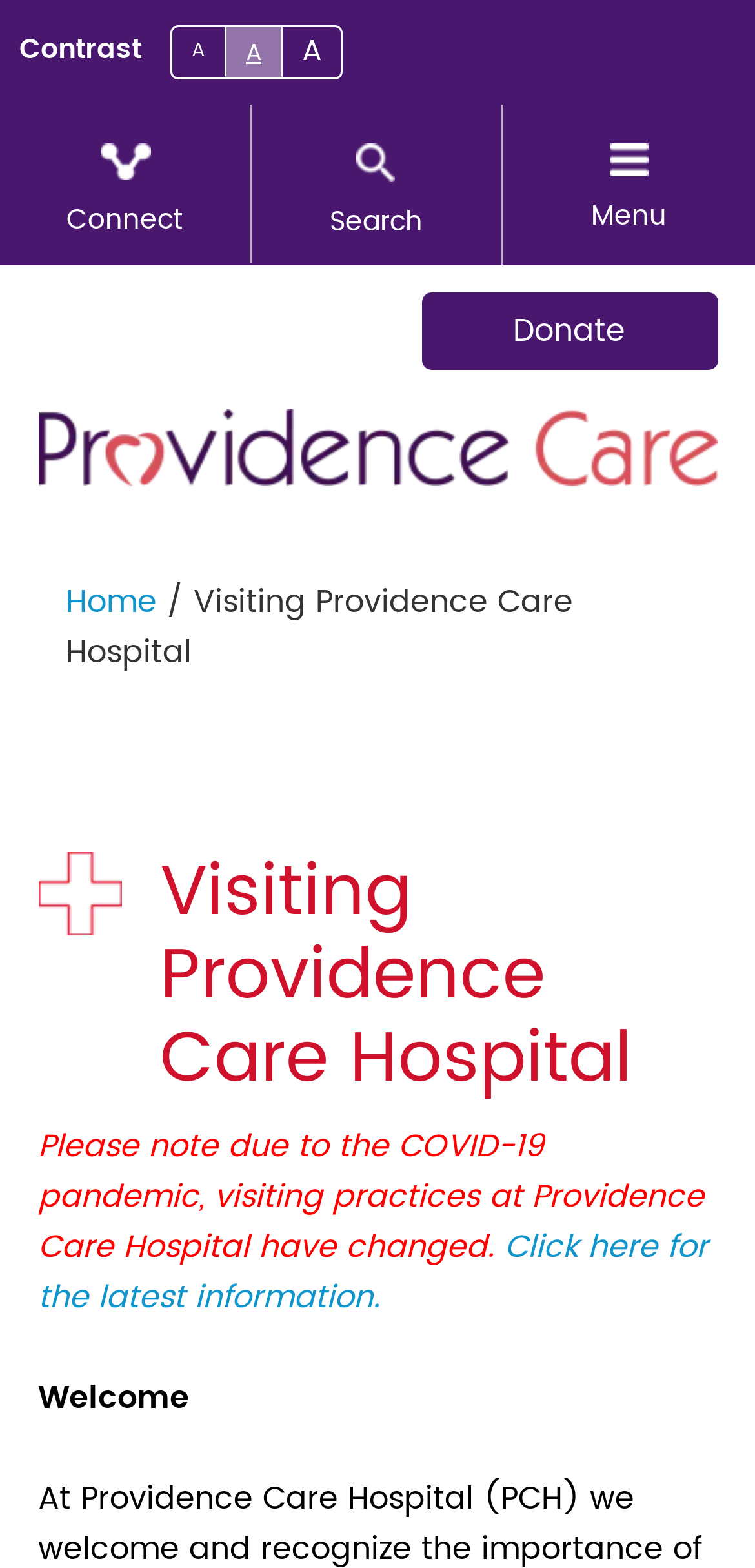Using the information in the image, could you please answer the following question in detail:
What is the name of the hospital?

I found the name of the hospital by looking at the StaticText element with the text 'Visiting Providence Care Hospital' and the image element with the description 'Providence Care Logo Mobile', which suggests that the hospital's name is Providence Care Hospital.